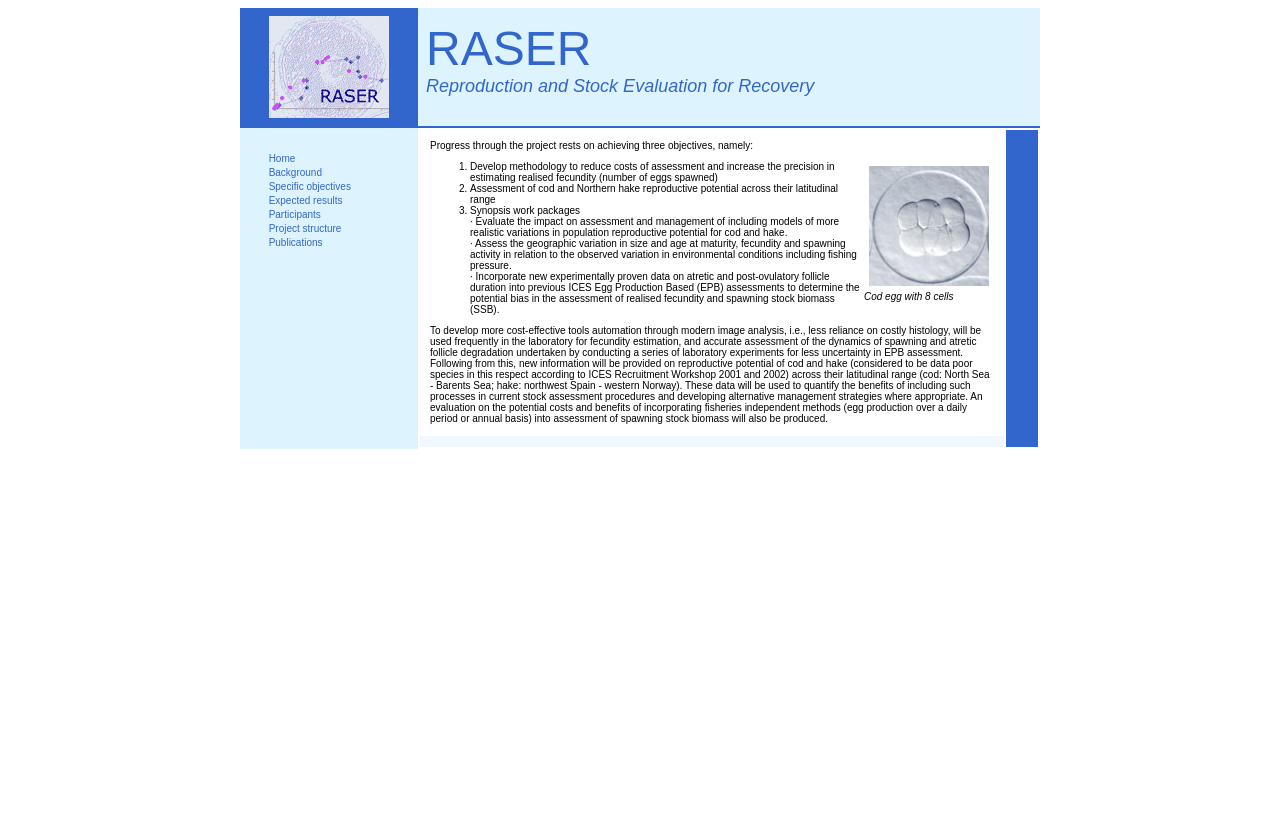Find and indicate the bounding box coordinates of the region you should select to follow the given instruction: "Click on the 'Home' link".

[0.21, 0.183, 0.231, 0.196]